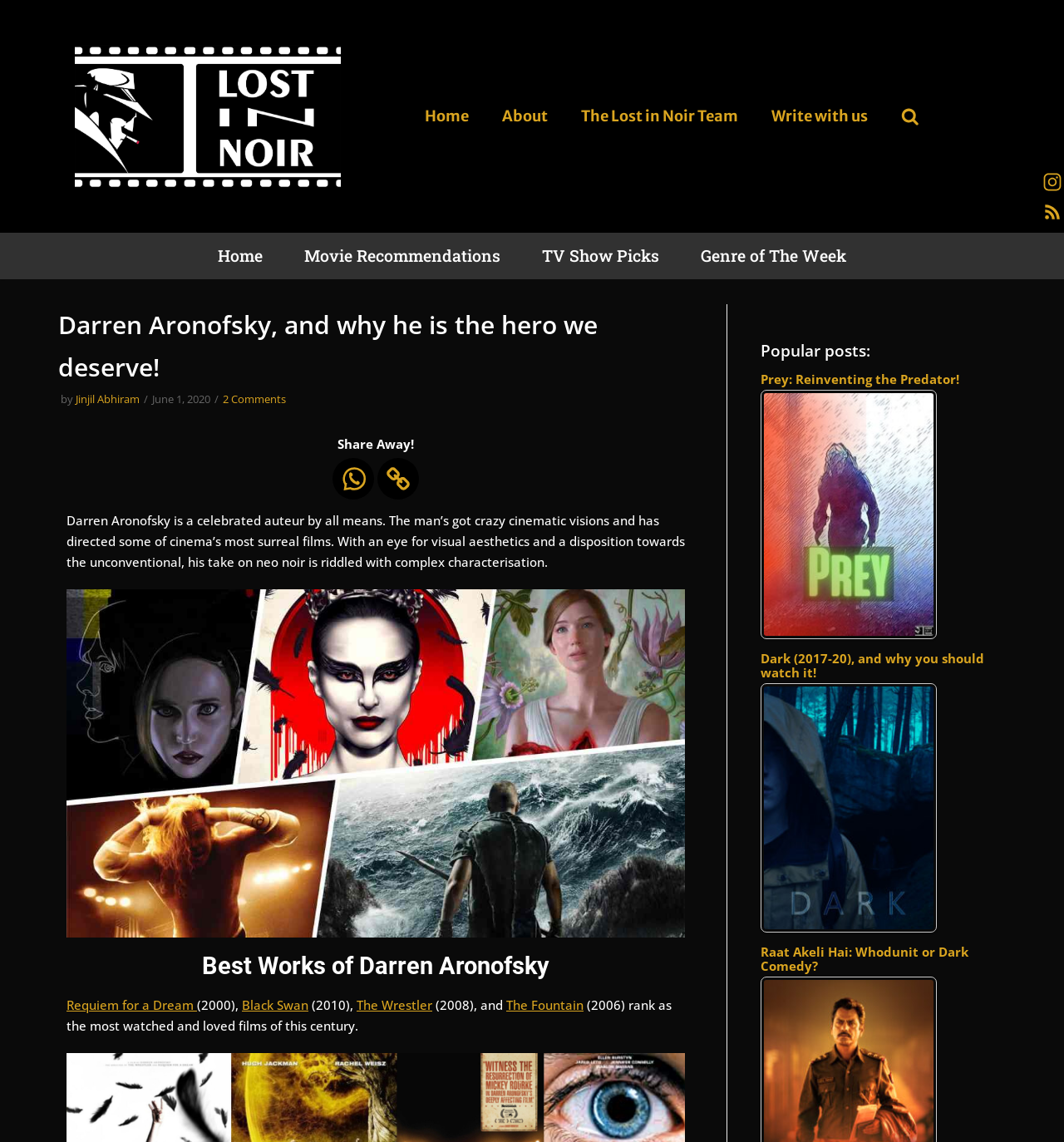Answer the question using only one word or a concise phrase: What is the name of the author of the current article?

Jinjil Abhiram